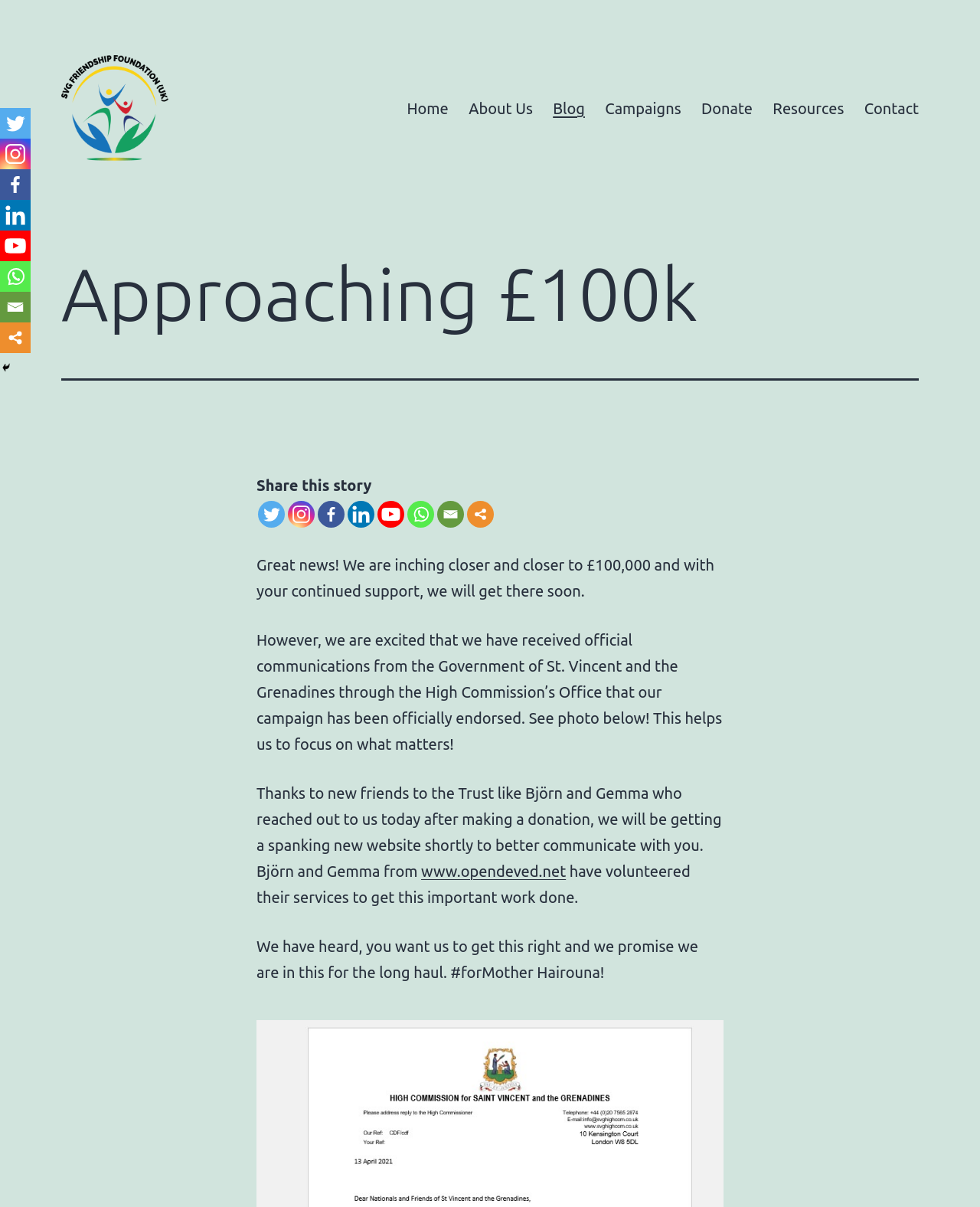Summarize the webpage with a detailed and informative caption.

The webpage is about the SVG Friendship Foundation (UK) and its progress towards reaching £100,000. At the top, there is a logo of the foundation, which is also a link, and another link with the same text. Below these links, there is a navigation menu with seven options: Home, About Us, Blog, Campaigns, Donate, Resources, and Contact.

On the main content area, there is a heading that reads "Approaching £100k". Below this heading, there is a section that allows users to share the story on various social media platforms, including Twitter, Instagram, Facebook, Linkedin, Youtube, Whatsapp, and Email.

The main content of the page is a series of paragraphs that provide updates on the foundation's progress. The first paragraph announces that the foundation is close to reaching £100,000 and thanks supporters for their continued support. The second paragraph shares the news that the foundation's campaign has been officially endorsed by the Government of St. Vincent and the Grenadines.

The third paragraph introduces new friends to the trust, Björn and Gemma, who have volunteered to help create a new website for the foundation. There is a link to the website www.opendeved.net, which is mentioned as the platform that will help the foundation better communicate with its supporters.

The final paragraph expresses the foundation's commitment to its cause, using the hashtag #forMotherHairouna. At the bottom of the page, there is another set of social media links, similar to the ones at the top. There is also a "Hide" button, but its purpose is not clear.